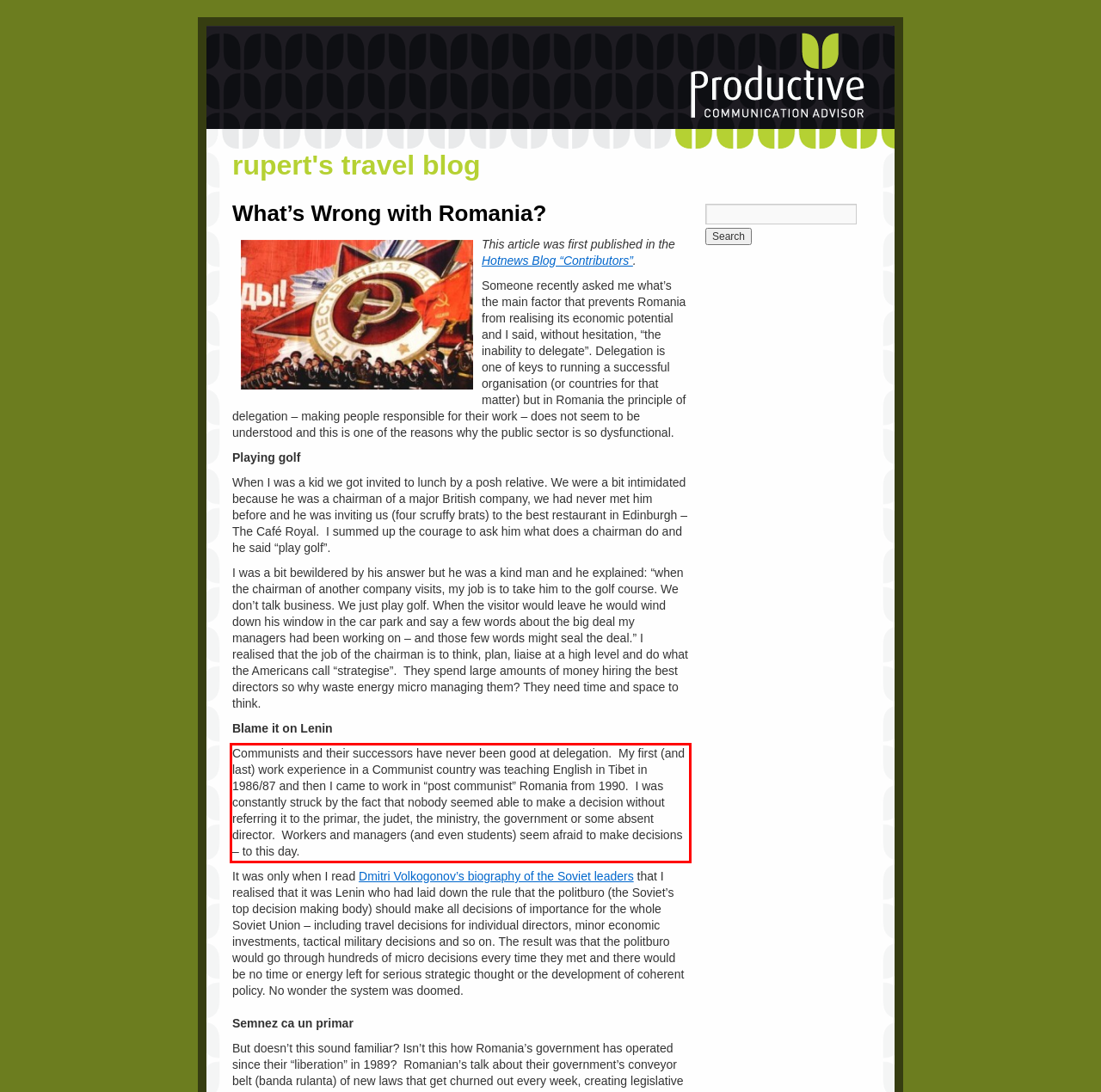Given a screenshot of a webpage with a red bounding box, please identify and retrieve the text inside the red rectangle.

Communists and their successors have never been good at delegation. My first (and last) work experience in a Communist country was teaching English in Tibet in 1986/87 and then I came to work in “post communist” Romania from 1990. I was constantly struck by the fact that nobody seemed able to make a decision without referring it to the primar, the judet, the ministry, the government or some absent director. Workers and managers (and even students) seem afraid to make decisions – to this day.